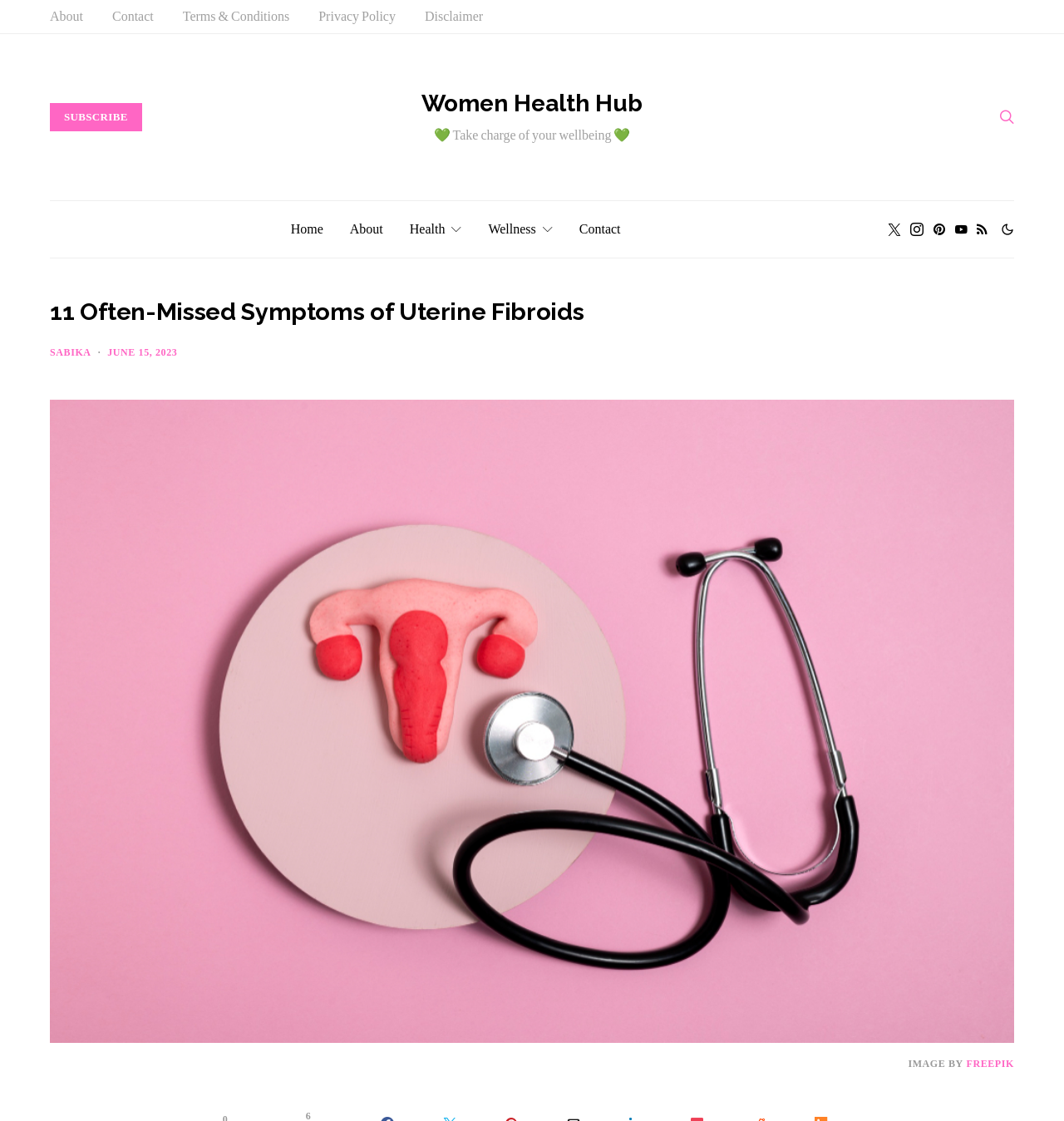What is the date of the article?
Give a thorough and detailed response to the question.

I found the date of the article by looking at the link element with the text 'JUNE 15, 2023' at coordinates [0.101, 0.308, 0.167, 0.321]. This suggests that the date of the article is JUNE 15, 2023.